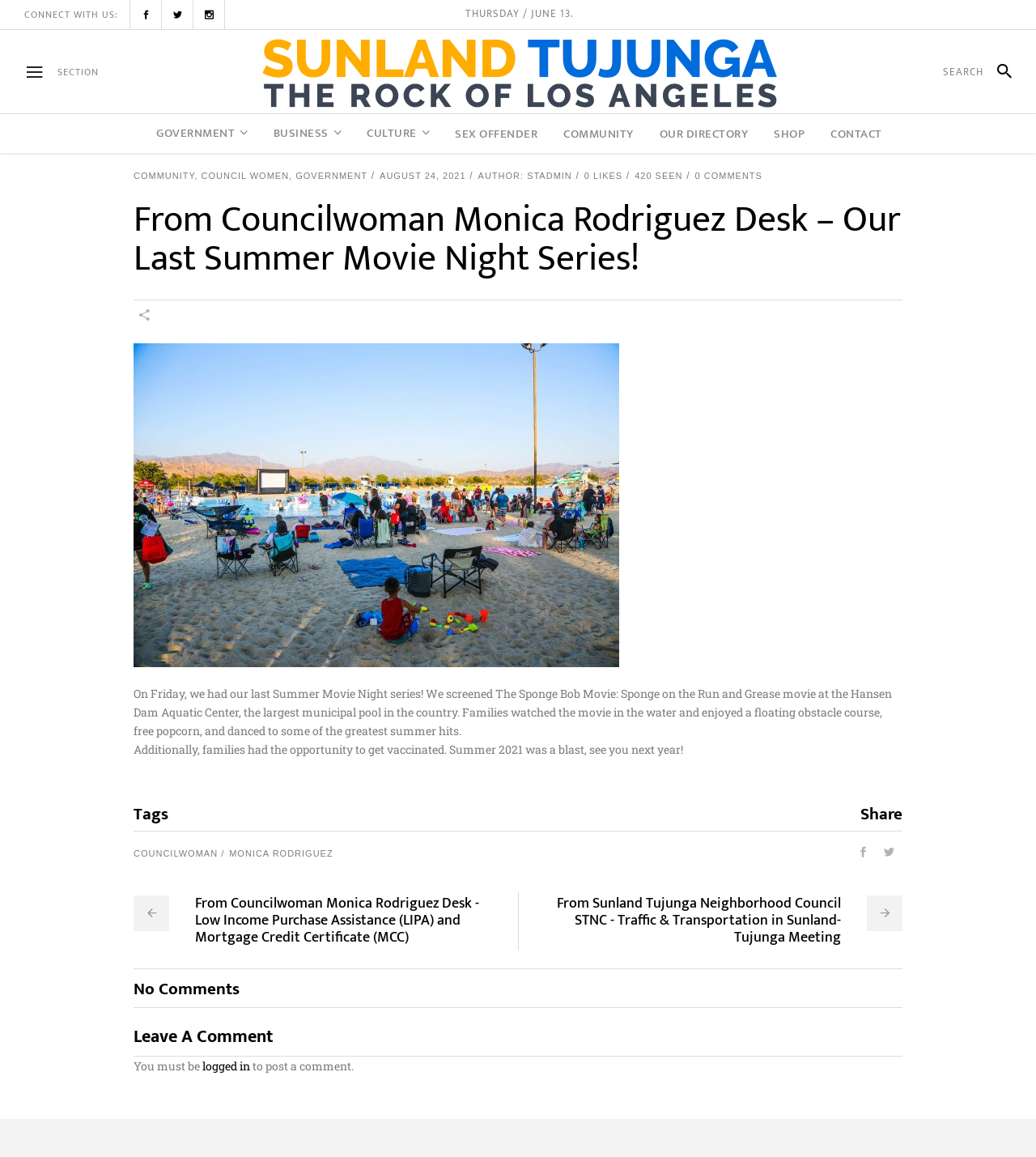Using the information in the image, give a comprehensive answer to the question: 
Where was the Summer Movie Night series held?

The location of the Summer Movie Night series can be found in the article section of the webpage, which mentions that they screened the movies at the Hansen Dam Aquatic Center, the largest municipal pool in the country.